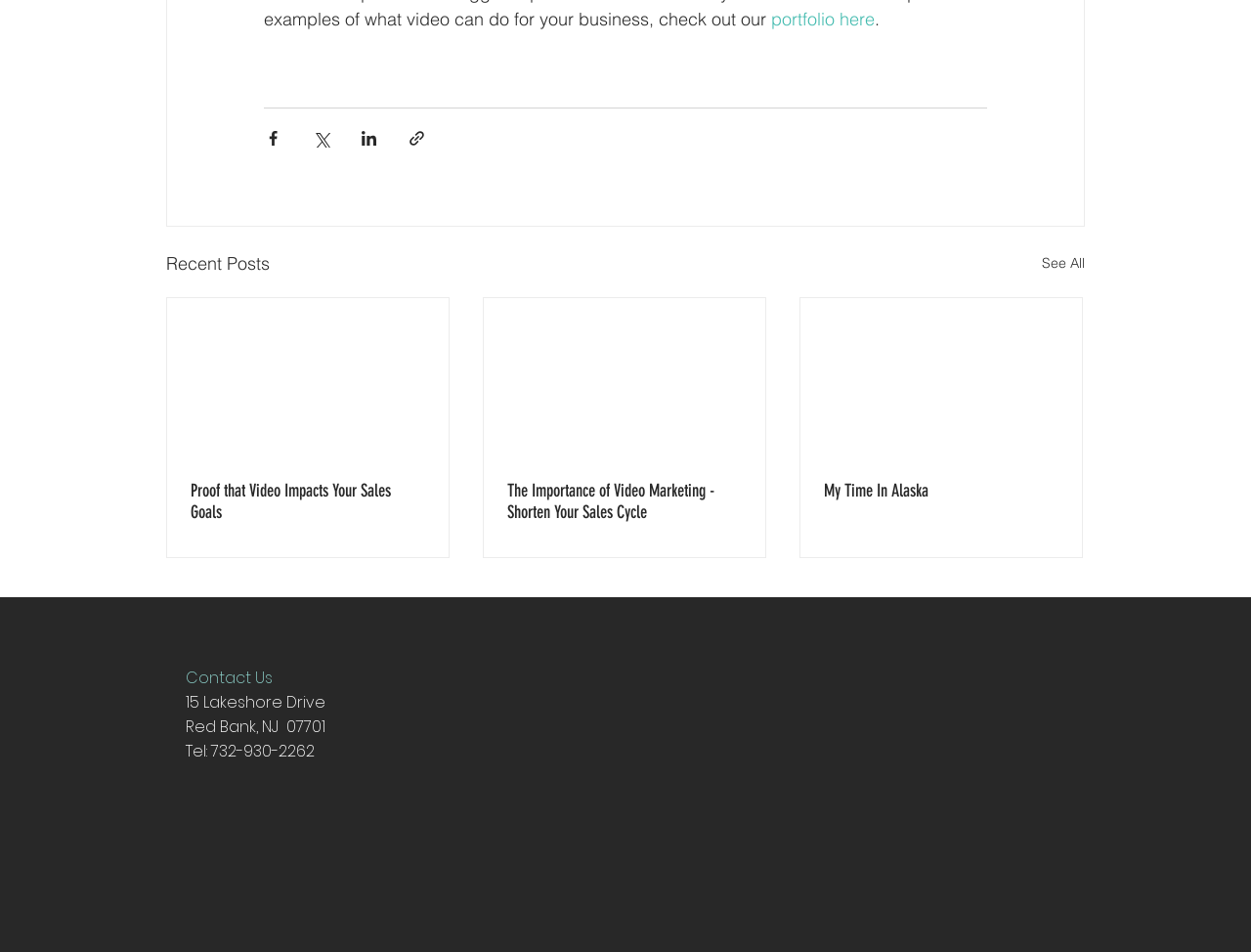Please give a succinct answer using a single word or phrase:
What is the purpose of the buttons on the top?

Share content